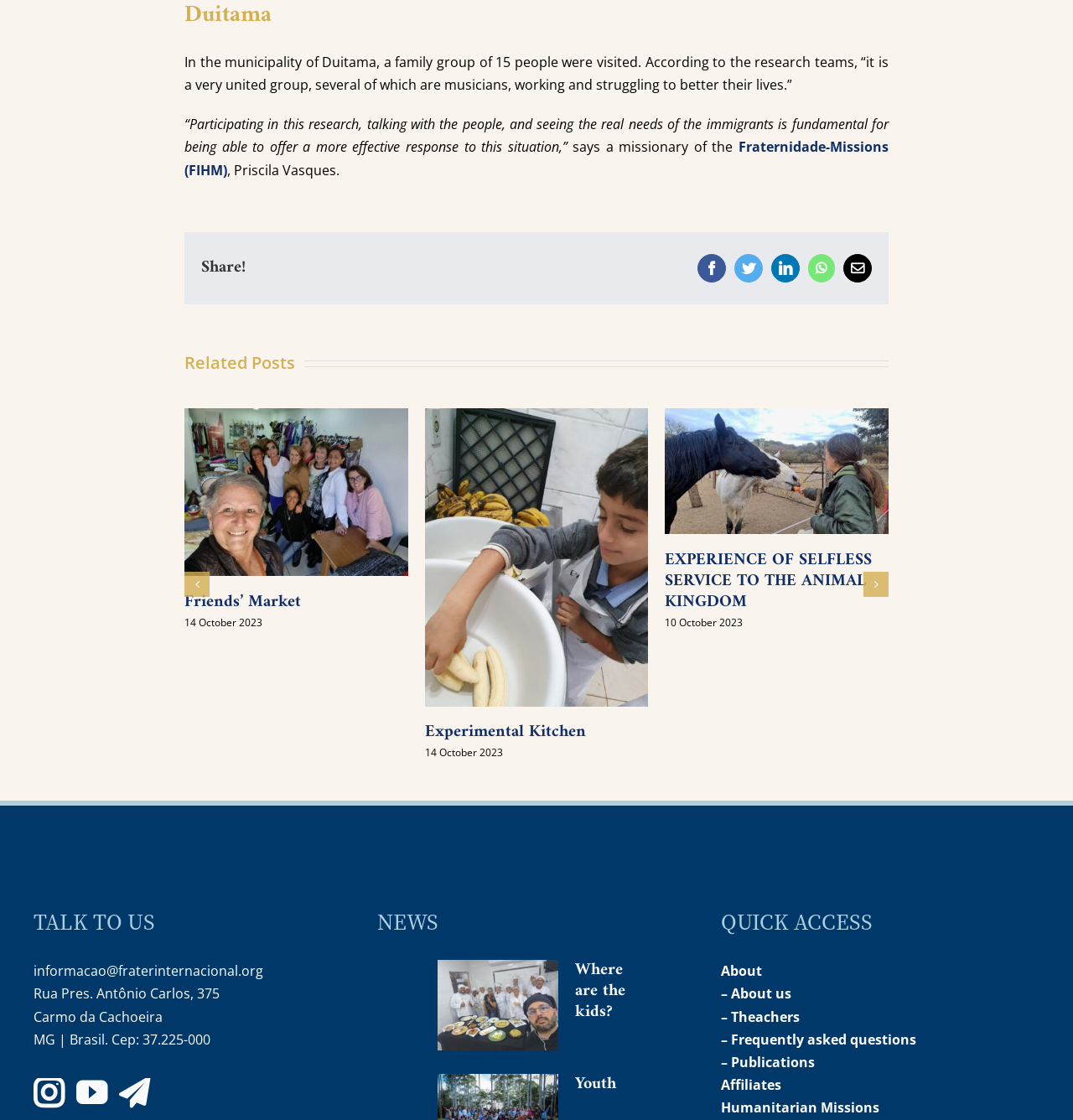Determine the bounding box coordinates for the element that should be clicked to follow this instruction: "Read more about Friends’ Market". The coordinates should be given as four float numbers between 0 and 1, in the format [left, top, right, bottom].

[0.172, 0.525, 0.28, 0.551]